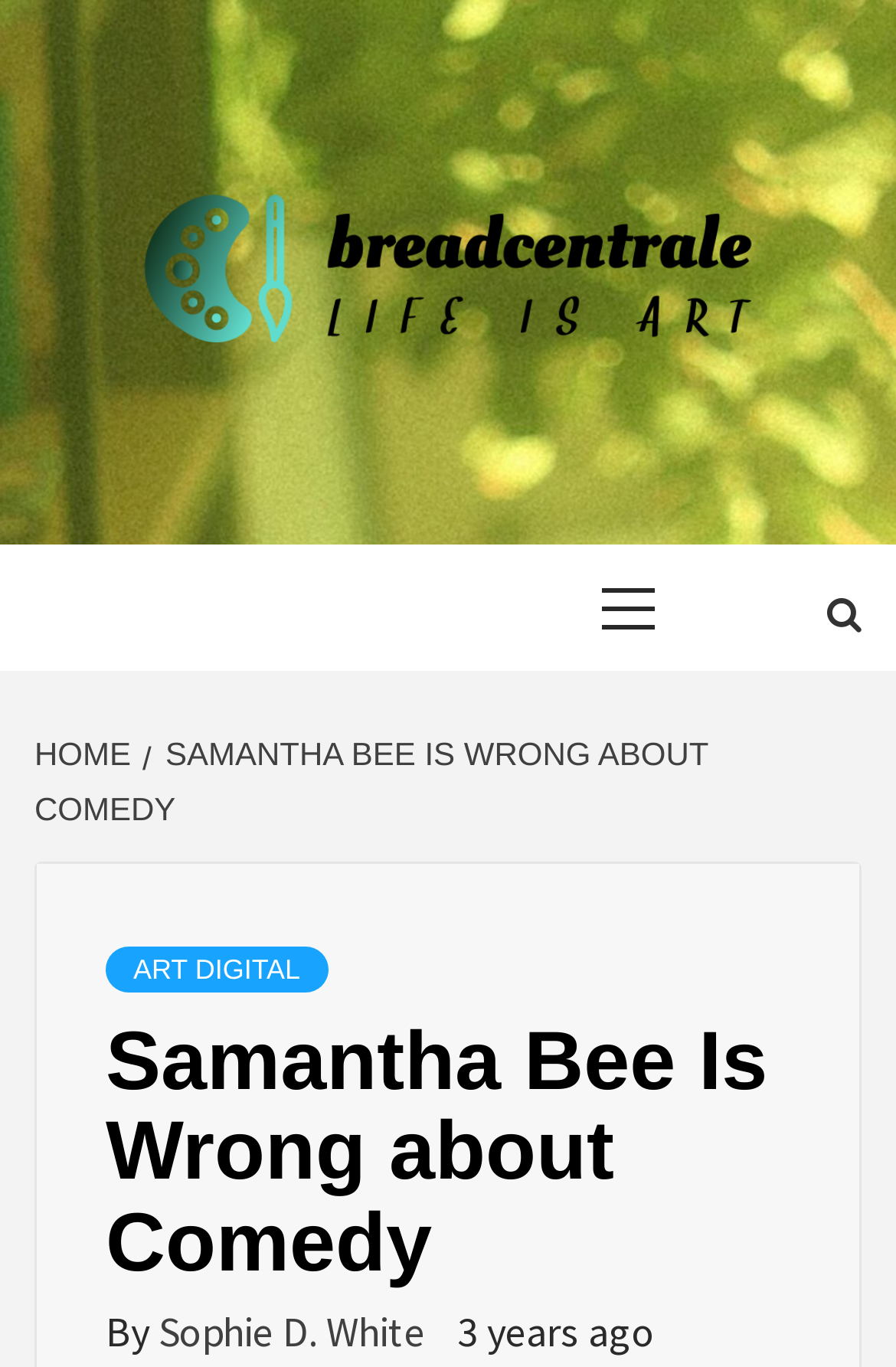Can you give a comprehensive explanation to the question given the content of the image?
What is the website's name?

I found the website's name by looking at the link 'Breadcentrale' located at the top of the page, which is also accompanied by an image with the same name.